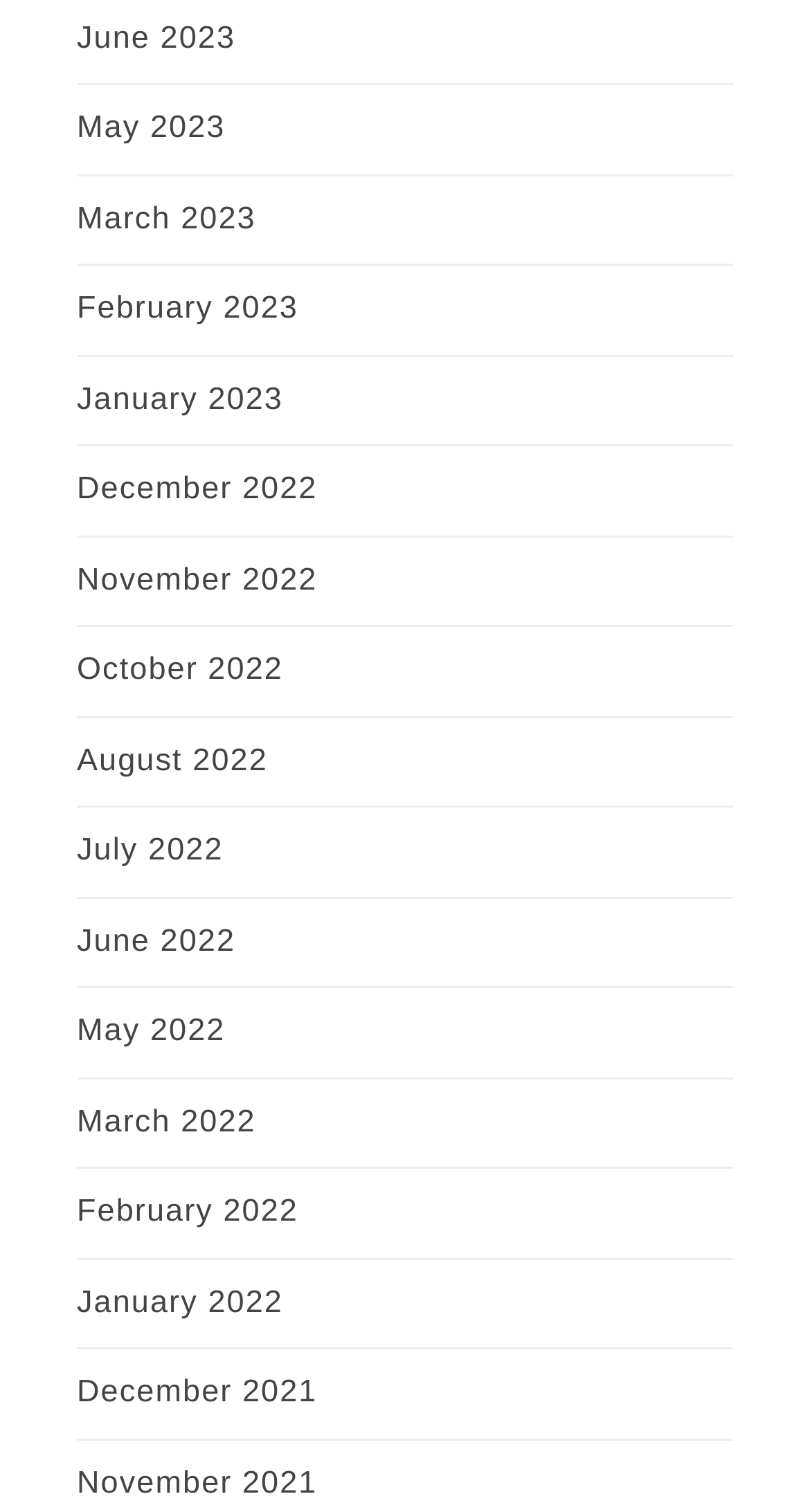Refer to the image and provide an in-depth answer to the question: 
What is the earliest month listed?

By scrolling down the list of links, I found that the last link is 'December 2021', which suggests that it is the earliest month listed.